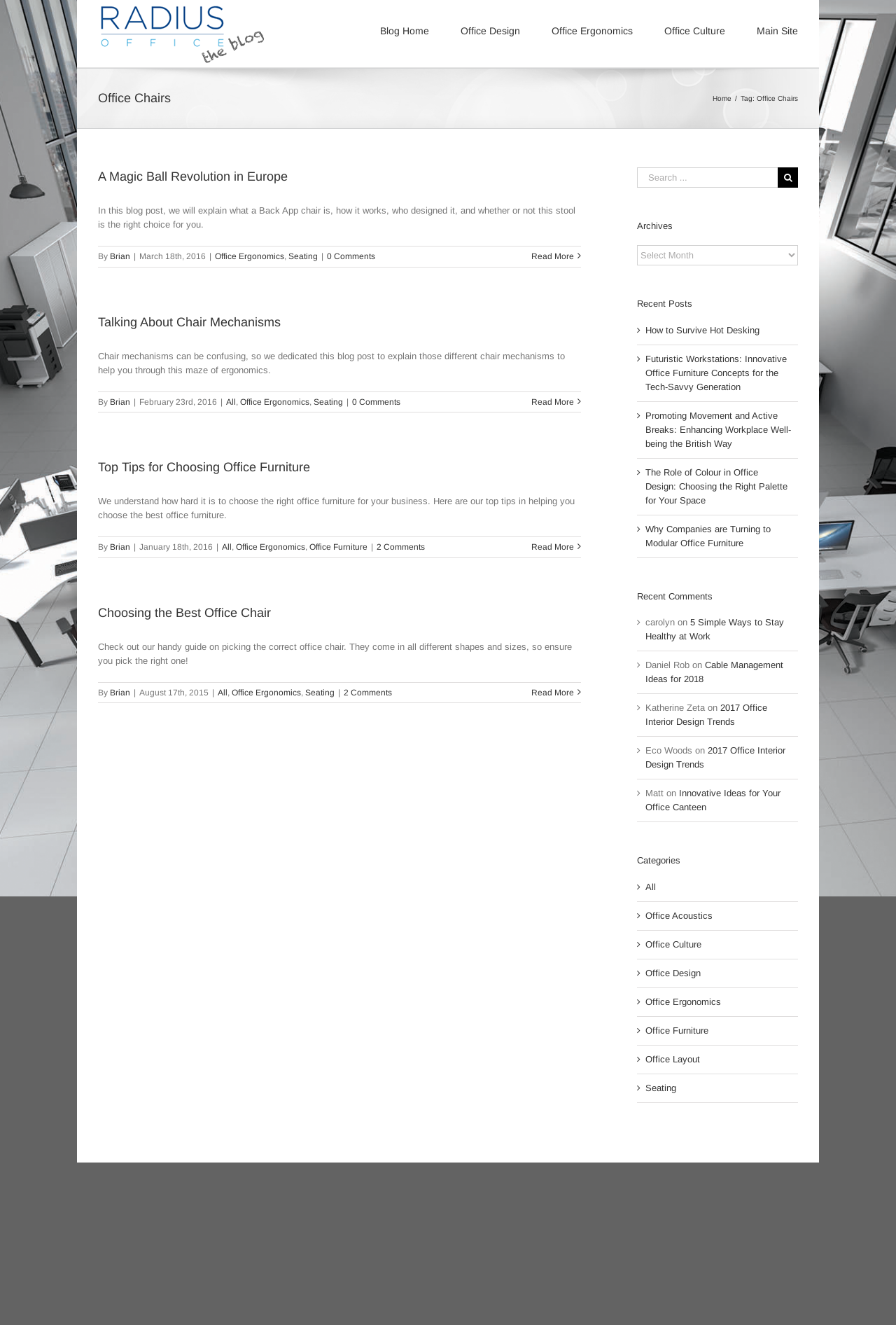Produce a meticulous description of the webpage.

The webpage is an archive of office chair-related articles from Radius Office. At the top, there is a logo of Radius Office, followed by a main menu navigation bar with links to "Blog Home", "Office Design", "Office Ergonomics", "Office Culture", and "Main Site". Below the navigation bar, there is a heading that reads "Office Chairs".

The main content of the webpage is divided into four articles, each with a heading, a brief summary, and links to read more. The articles are arranged in a vertical column, with the most recent article at the top. Each article has a heading, a brief summary, and links to read more. The summaries provide a brief overview of the article's content, which includes topics such as the benefits of a specific type of chair, how to choose the right office furniture, and the importance of ergonomics in the workplace.

To the right of the main content, there is a complementary section that contains a search bar, a heading that reads "Archives", a dropdown menu to select archives, and a heading that reads "Recent Posts". Below the "Recent Posts" heading, there are links to two recent articles, each with a brief summary and an icon.

Overall, the webpage is a collection of articles related to office chairs and ergonomics, with a simple and organized layout that makes it easy to navigate and find relevant information.